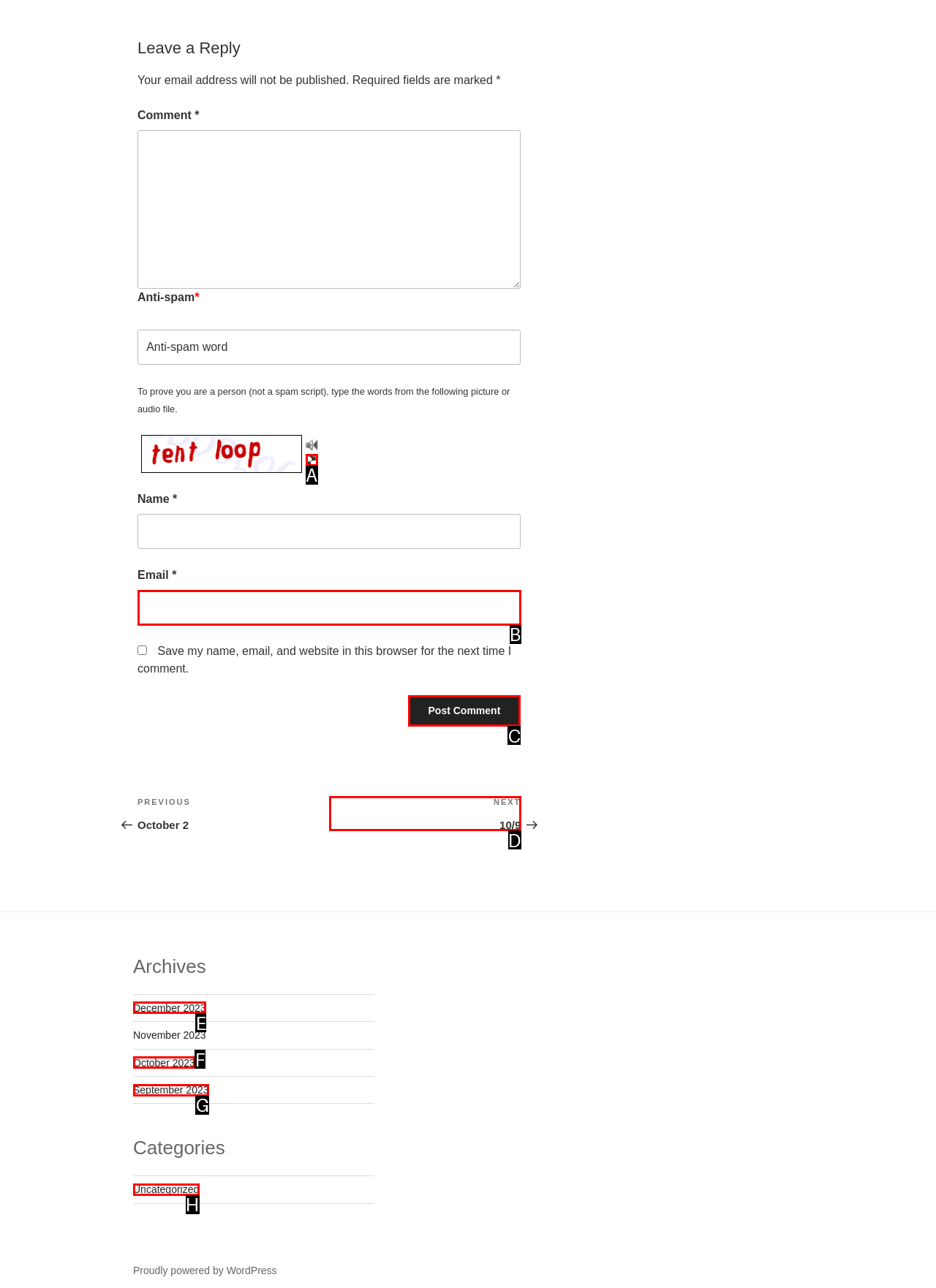Determine which UI element you should click to perform the task: Post the comment
Provide the letter of the correct option from the given choices directly.

C